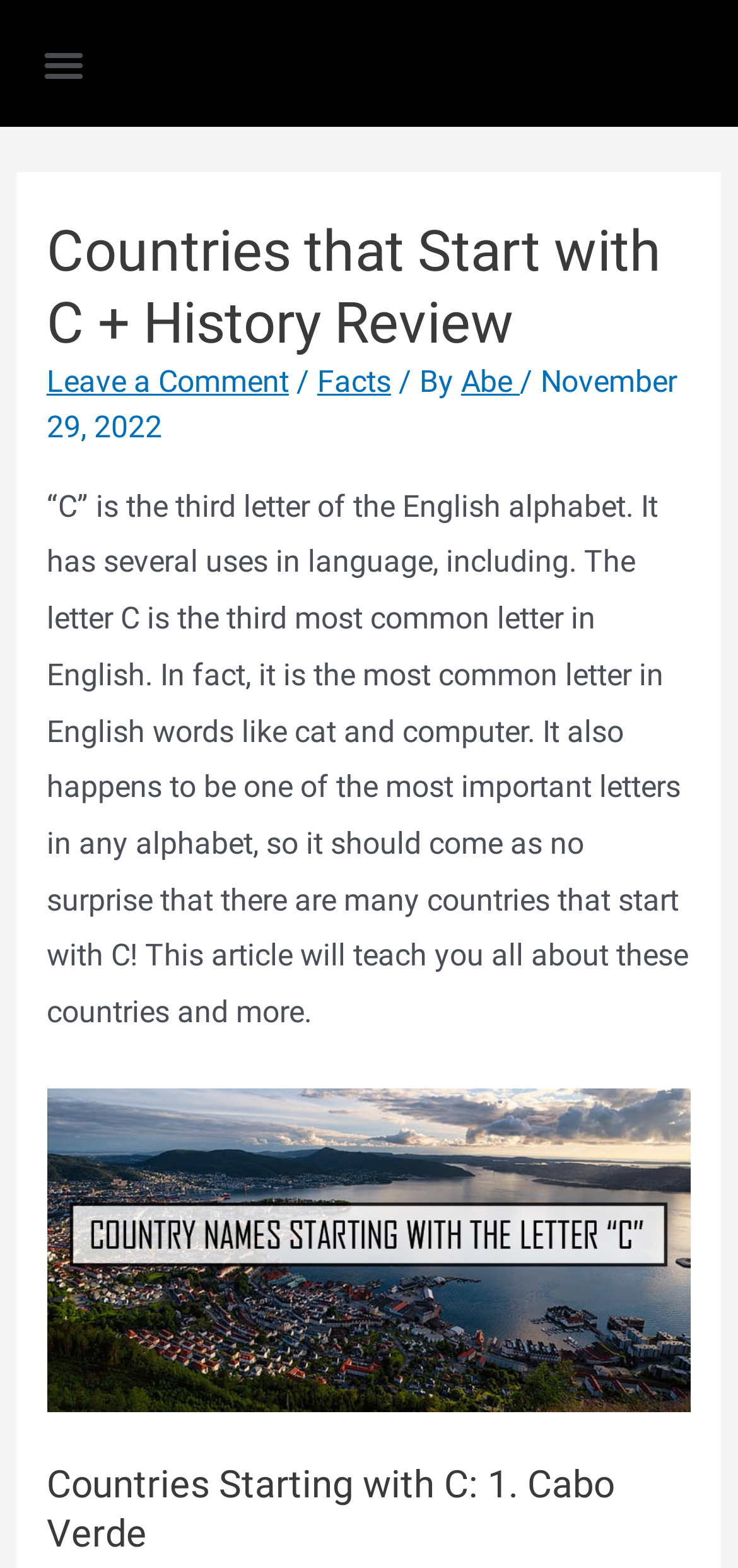Please find the top heading of the webpage and generate its text.

Countries that Start with C + History Review